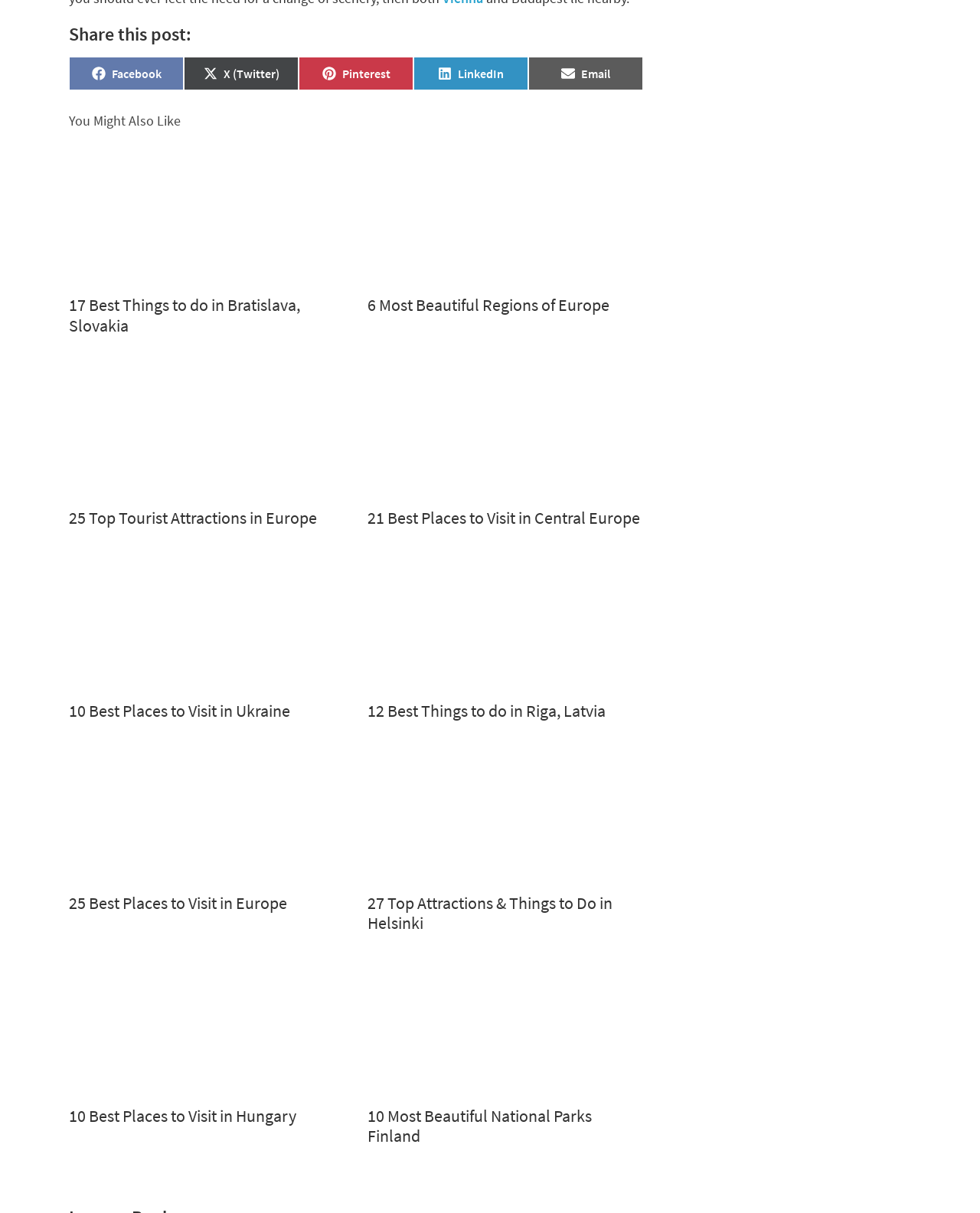What is the topic of the first article?
Refer to the image and provide a concise answer in one word or phrase.

Bratislava